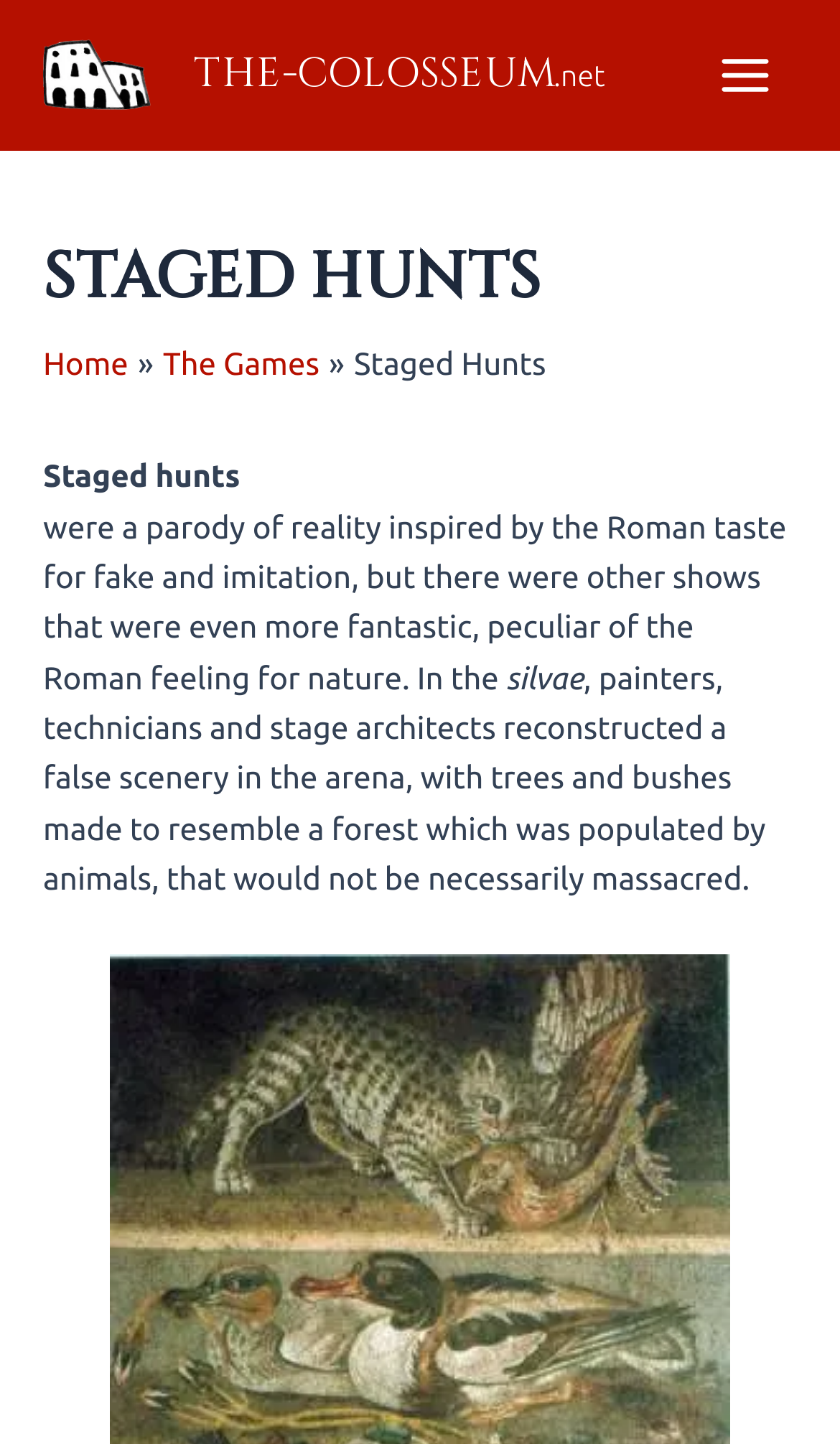Please find the bounding box for the following UI element description. Provide the coordinates in (top-left x, top-left y, bottom-right x, bottom-right y) format, with values between 0 and 1: The Games

[0.194, 0.238, 0.38, 0.264]